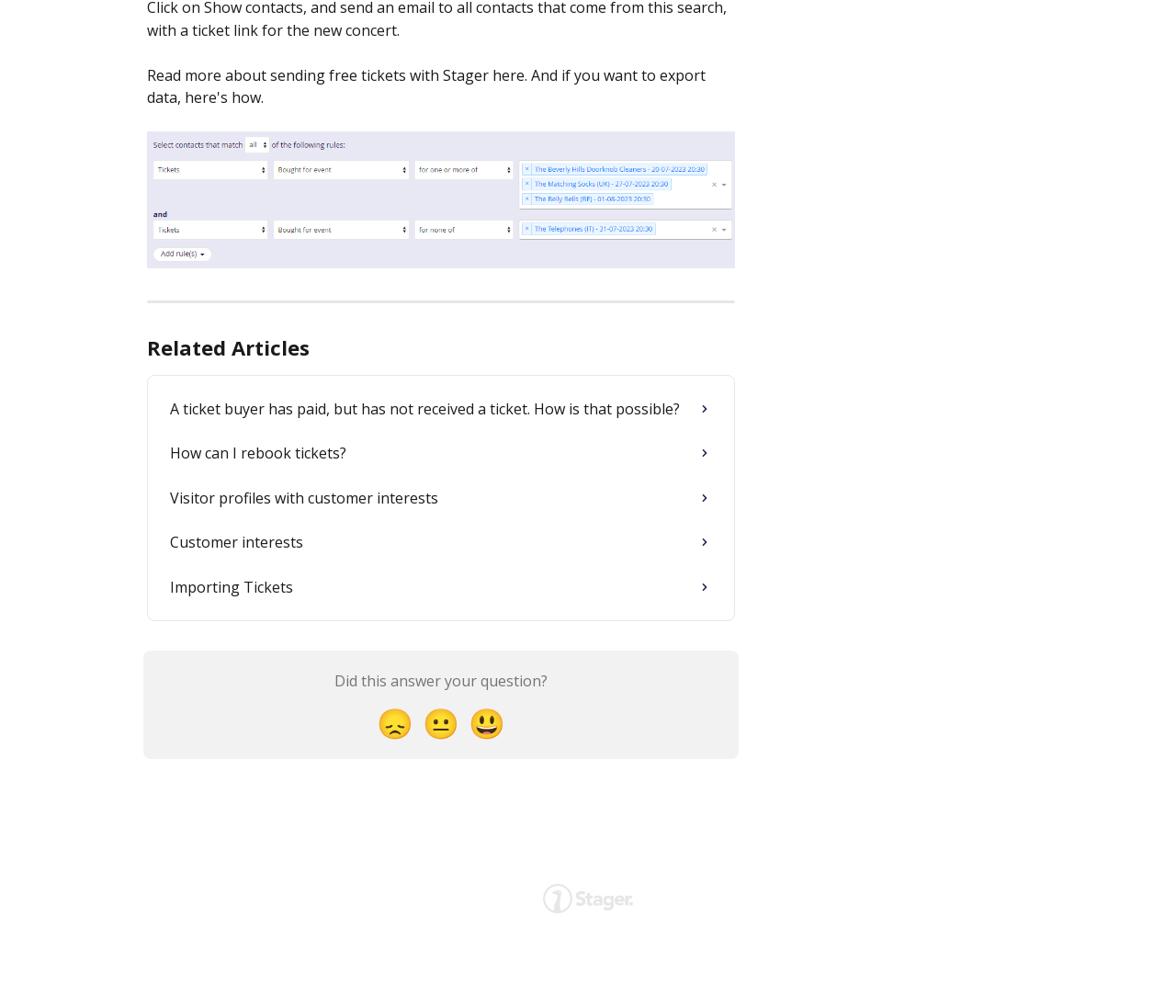Locate the bounding box coordinates of the area you need to click to fulfill this instruction: 'Click on the 'How can I rebook tickets?' link'. The coordinates must be in the form of four float numbers ranging from 0 to 1: [left, top, right, bottom].

[0.135, 0.428, 0.615, 0.472]